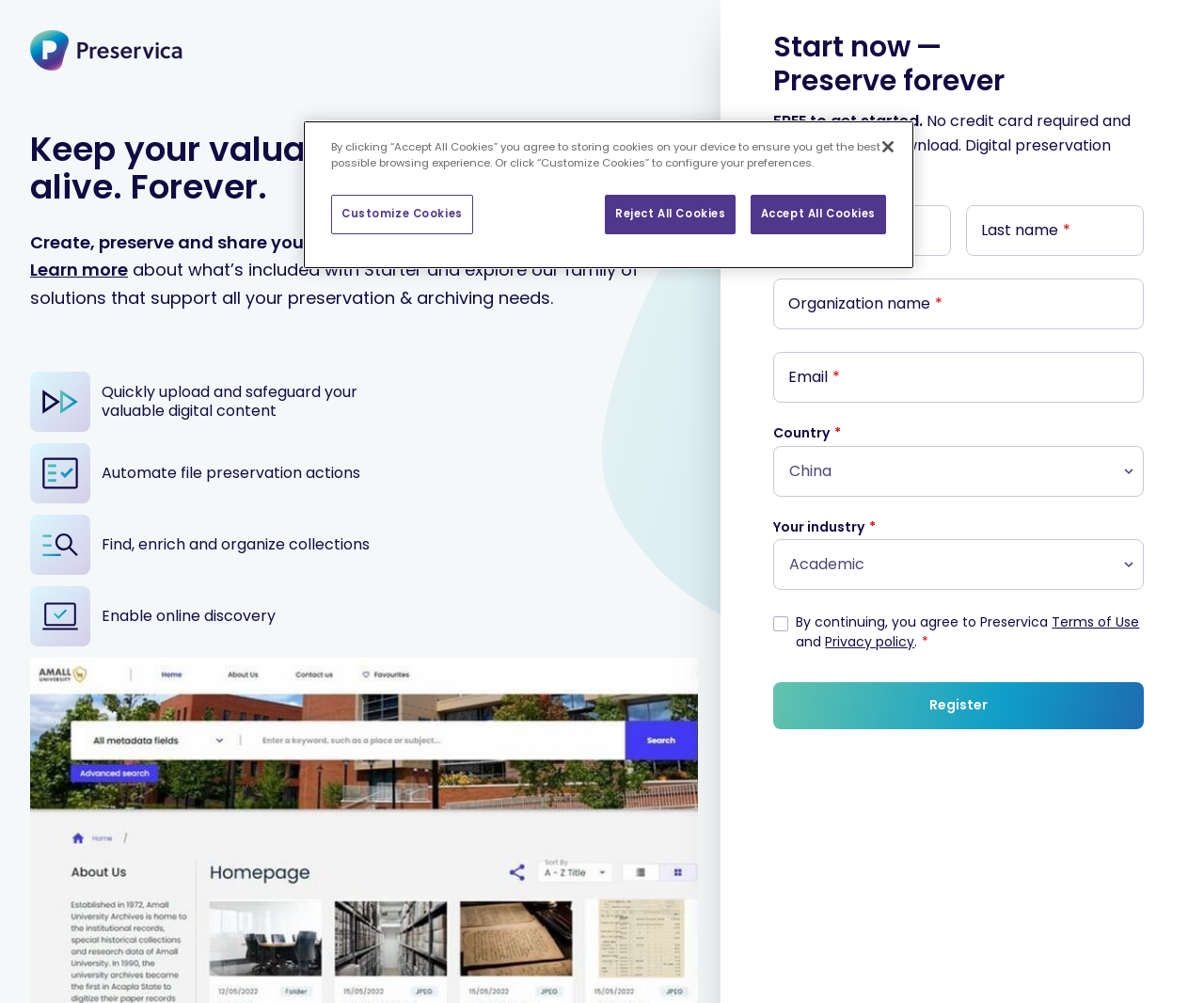Identify the bounding box for the described UI element: "parent_node: Email name="workEmail" placeholder="Email"".

[0.642, 0.351, 0.95, 0.402]